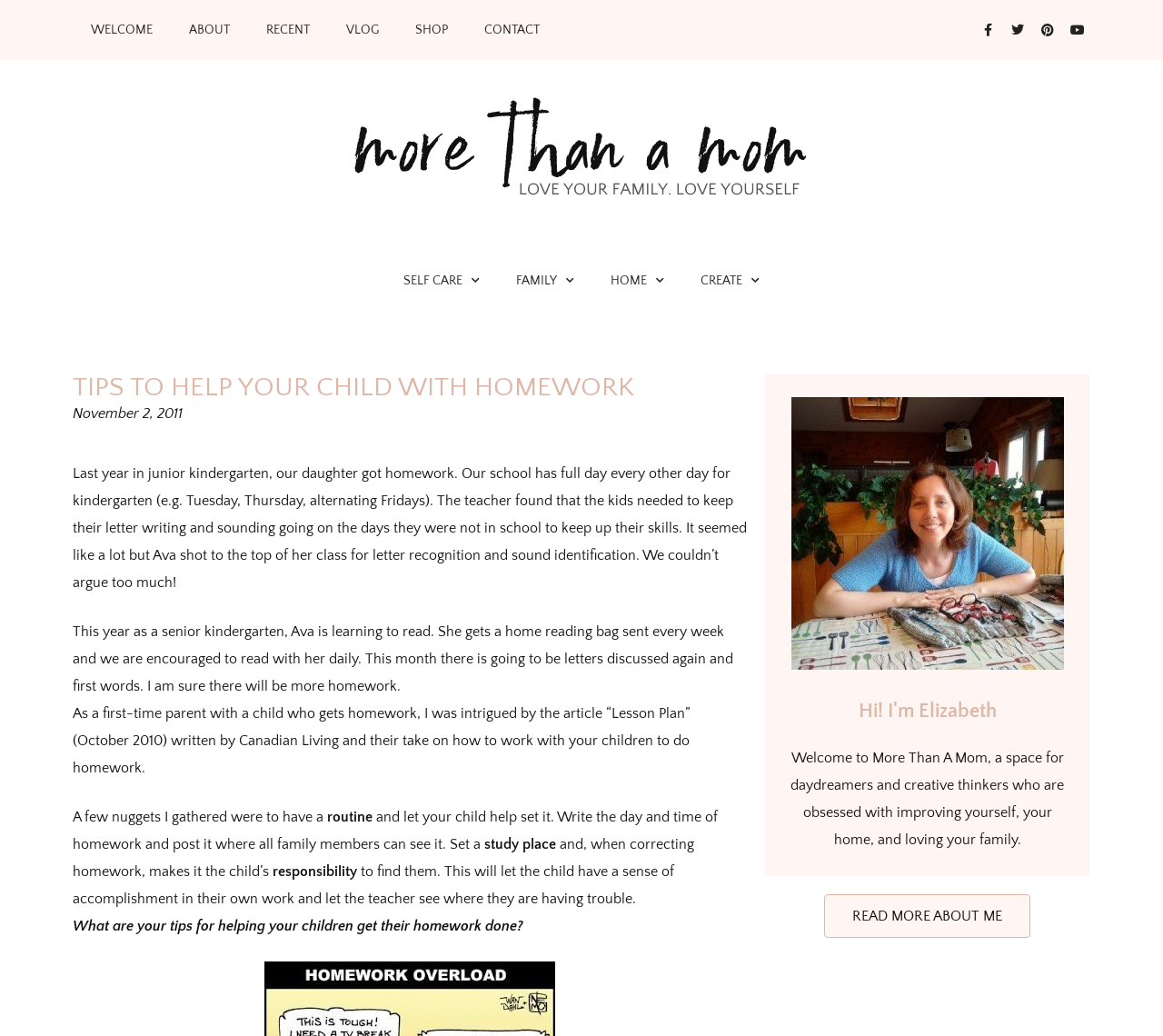Indicate the bounding box coordinates of the clickable region to achieve the following instruction: "Learn more about the author by clicking 'READ MORE ABOUT ME'."

[0.709, 0.863, 0.886, 0.905]